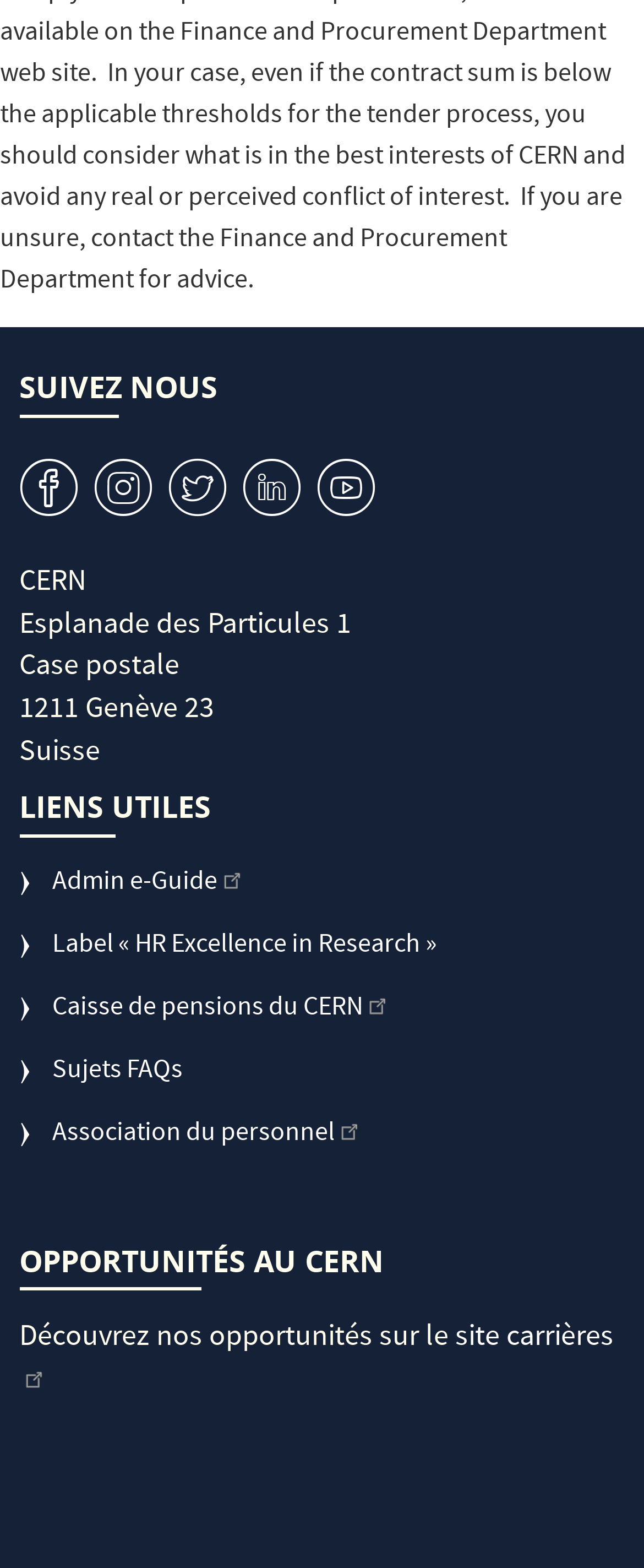What is the name of the organization?
From the details in the image, provide a complete and detailed answer to the question.

The name of the organization can be found in the static text element 'CERN' located at the top of the webpage, with bounding box coordinates [0.03, 0.358, 0.135, 0.387].